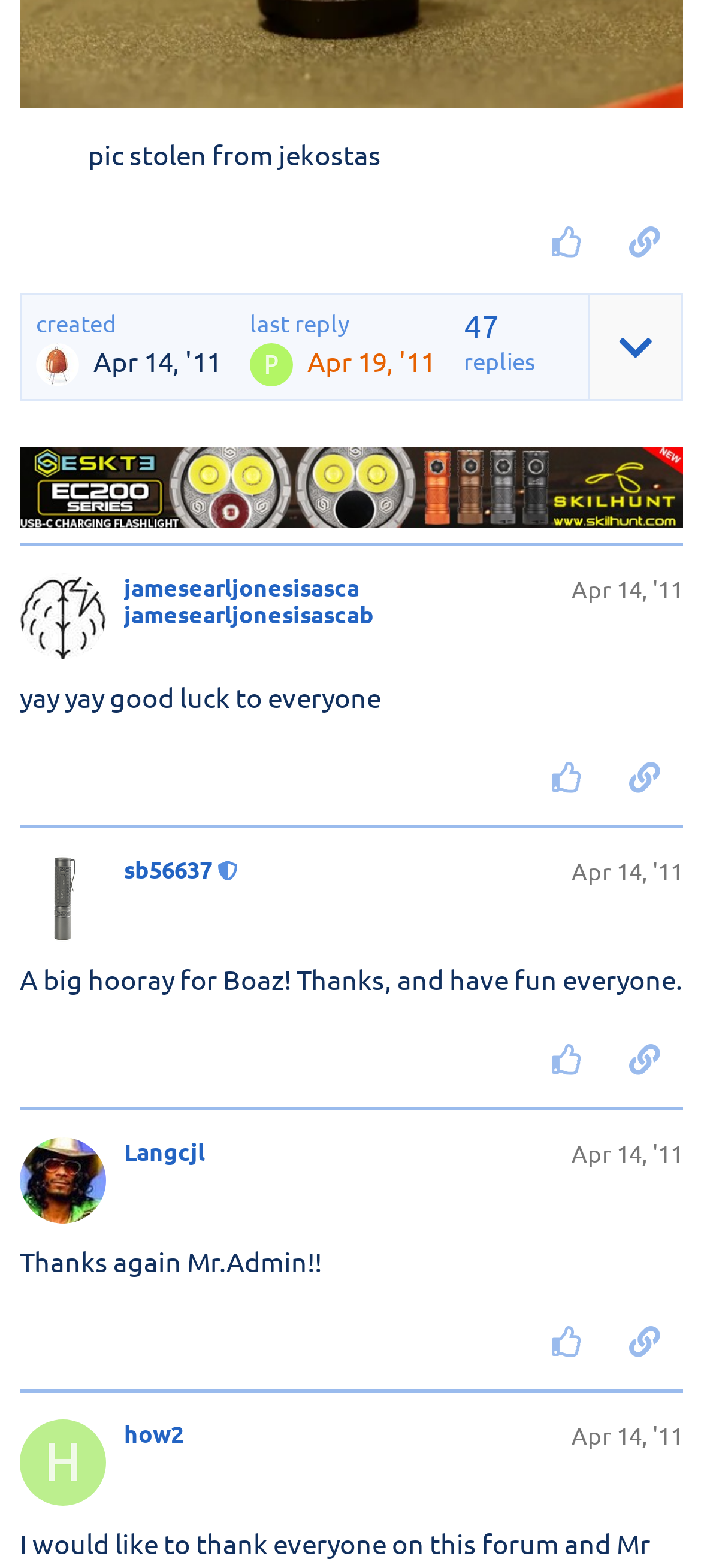Locate the bounding box coordinates of the element that should be clicked to execute the following instruction: "search for something".

None